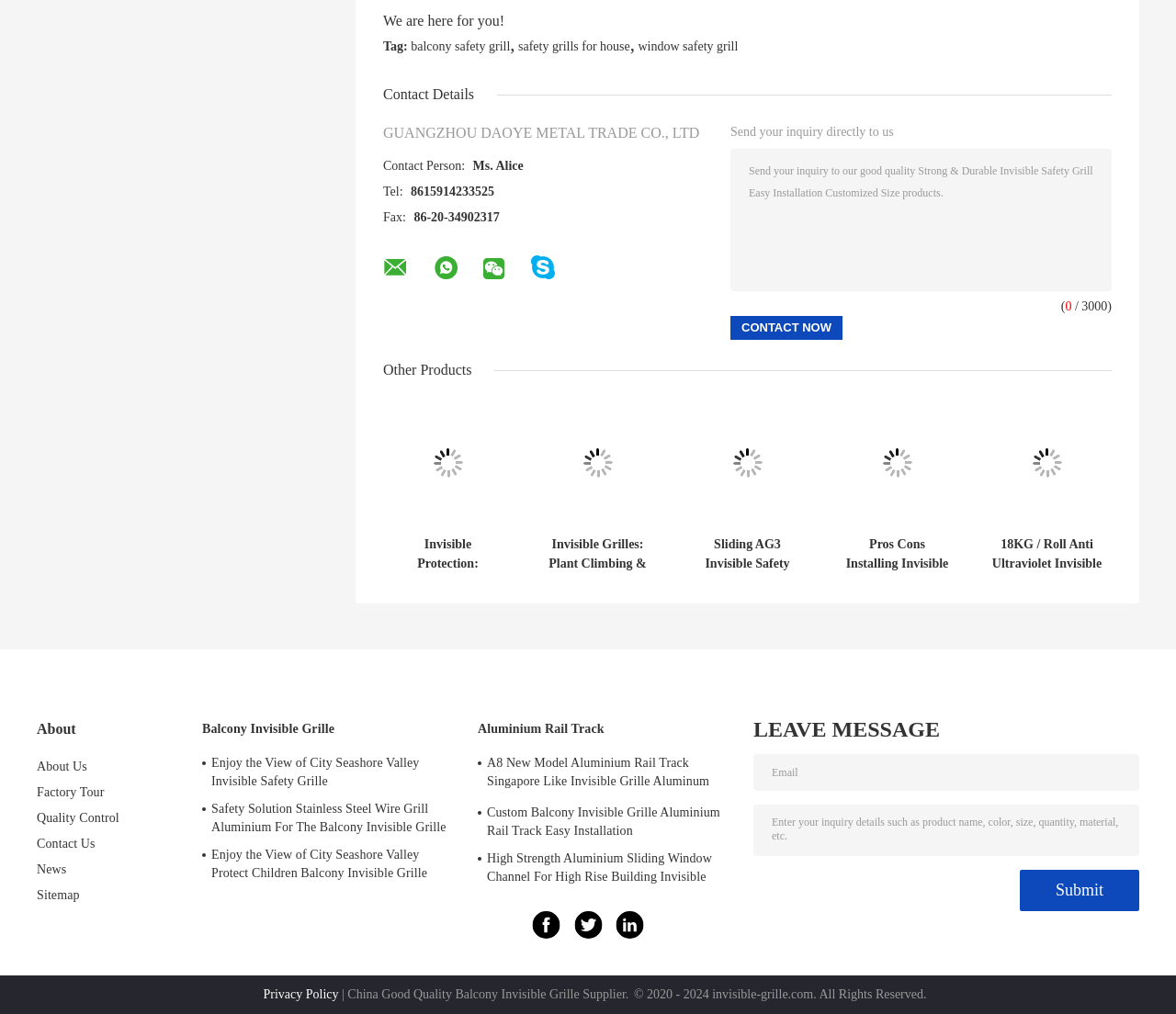Determine the bounding box for the UI element as described: "News". The coordinates should be represented as four float numbers between 0 and 1, formatted as [left, top, right, bottom].

[0.031, 0.851, 0.056, 0.864]